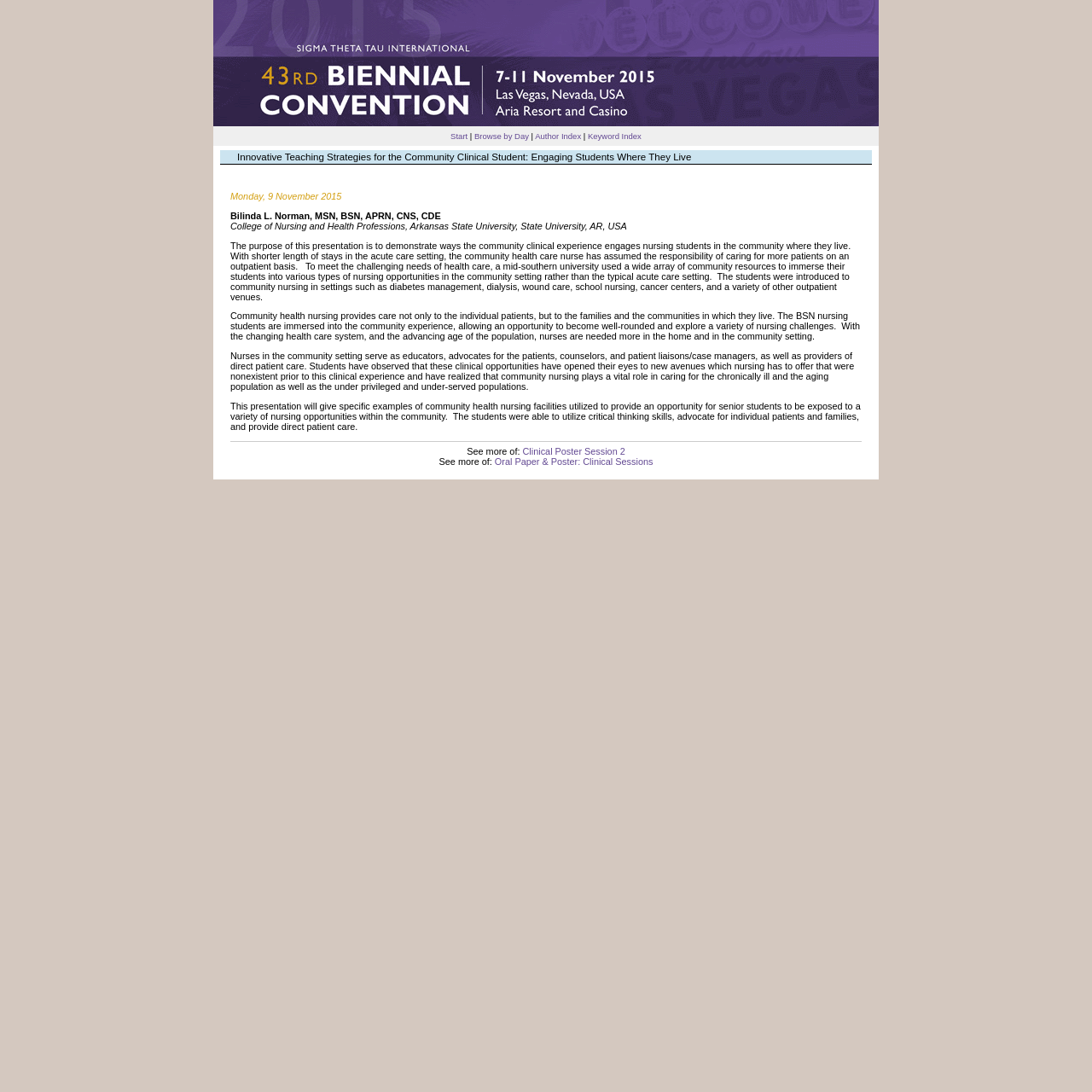Please respond to the question using a single word or phrase:
What is the author of the paper?

Bilinda L. Norman